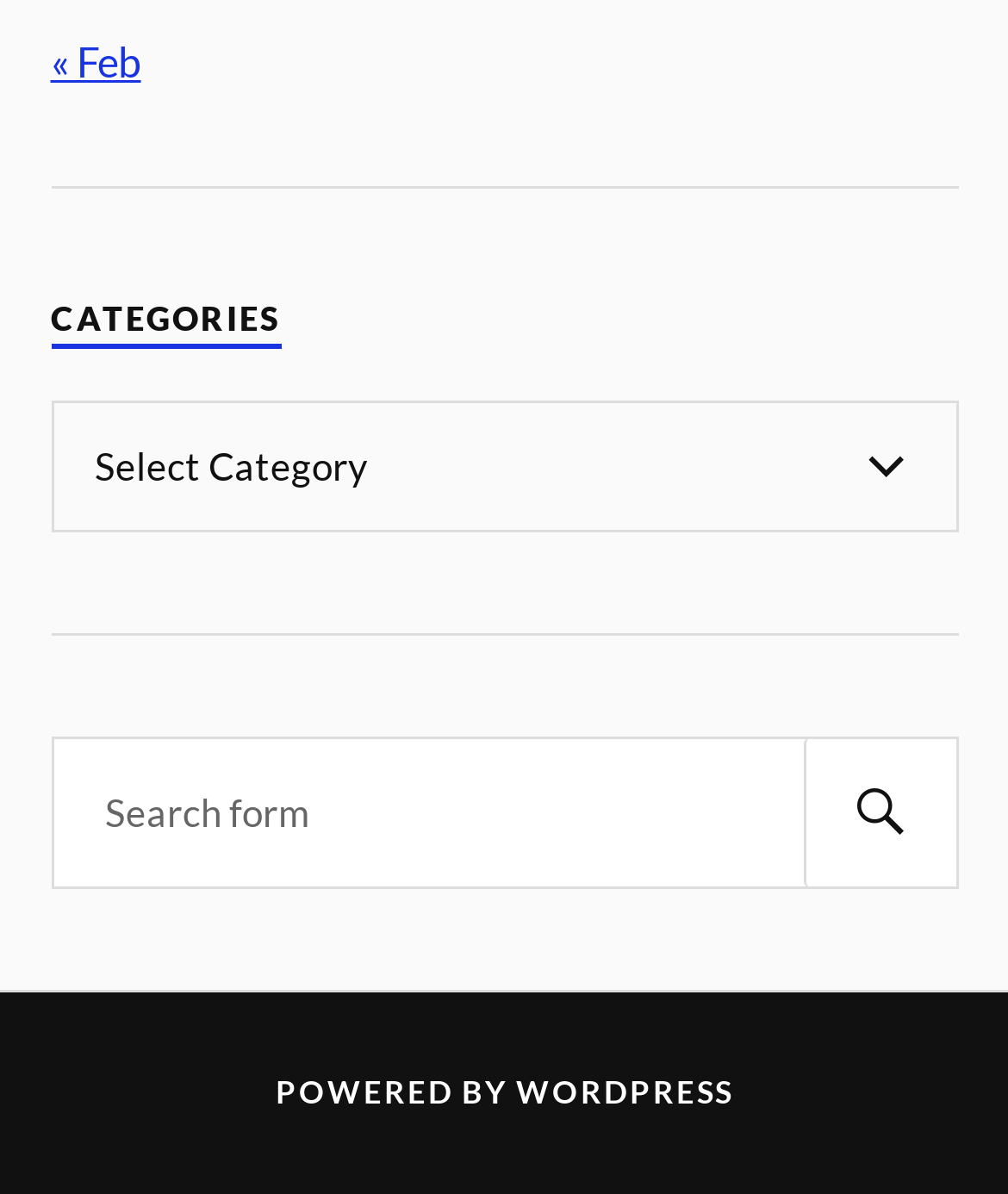Identify the bounding box of the HTML element described here: "parent_node: SEARCH name="s" placeholder="Search form"". Provide the coordinates as four float numbers between 0 and 1: [left, top, right, bottom].

[0.05, 0.614, 0.95, 0.742]